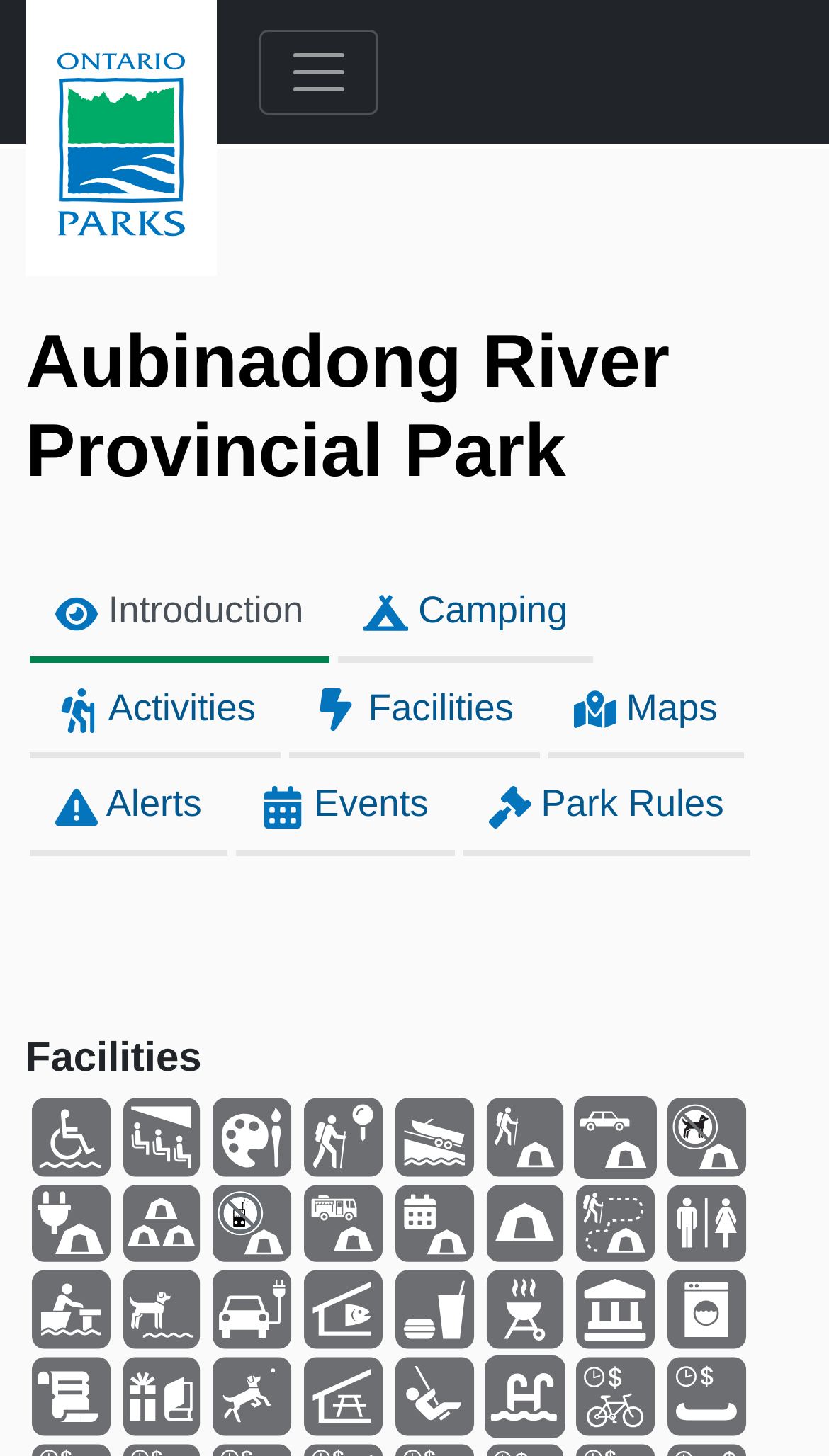Determine the bounding box coordinates of the clickable element necessary to fulfill the instruction: "Click on the 'Introduction' link". Provide the coordinates as four float numbers within the 0 to 1 range, i.e., [left, top, right, bottom].

[0.036, 0.389, 0.397, 0.455]